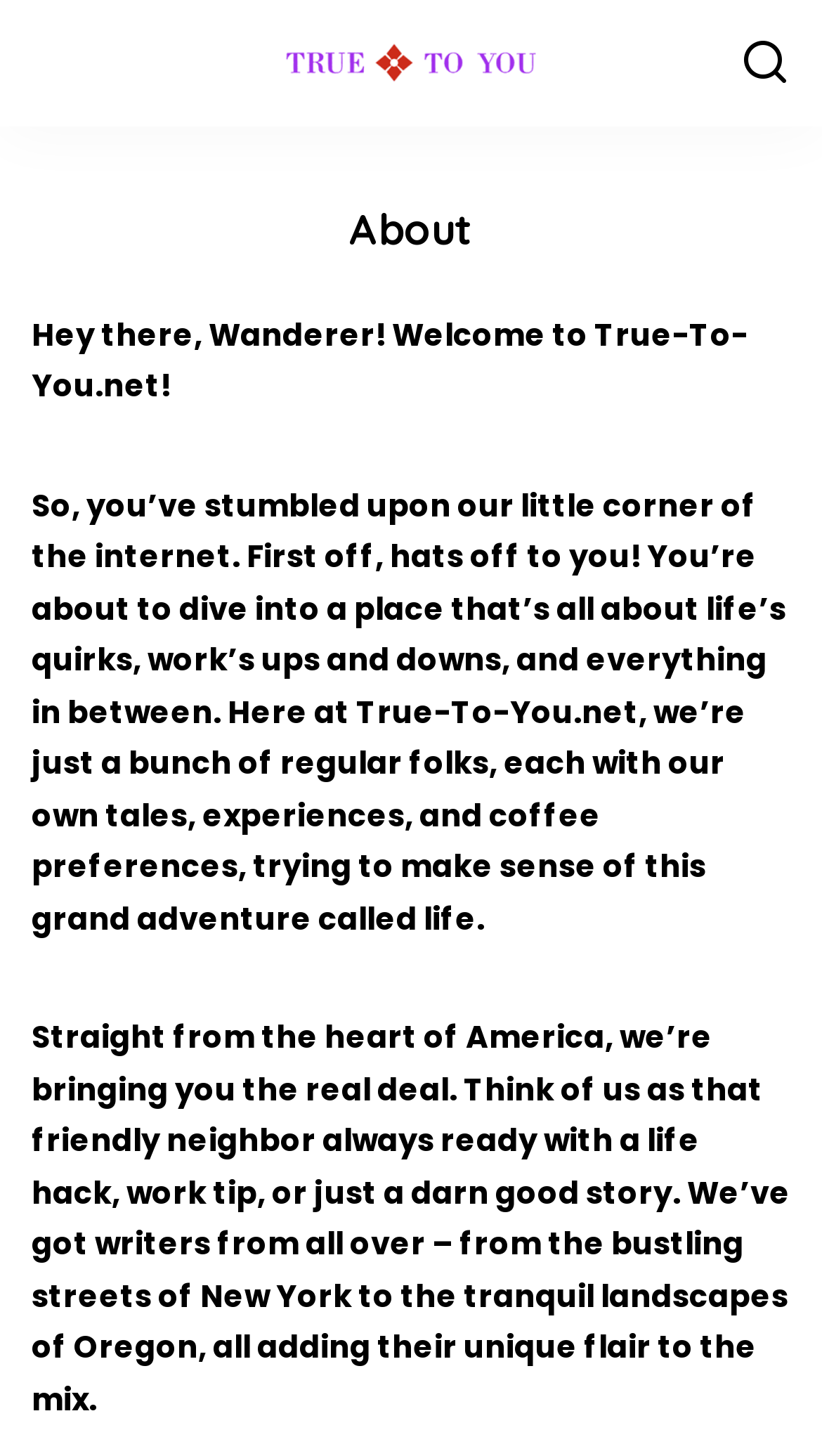Where are the writers of the website from?
Please answer the question as detailed as possible based on the image.

The locations of the writers can be found in the StaticText element which mentions 'from the bustling streets of New York to the tranquil landscapes of Oregon' as the places where the writers are from.